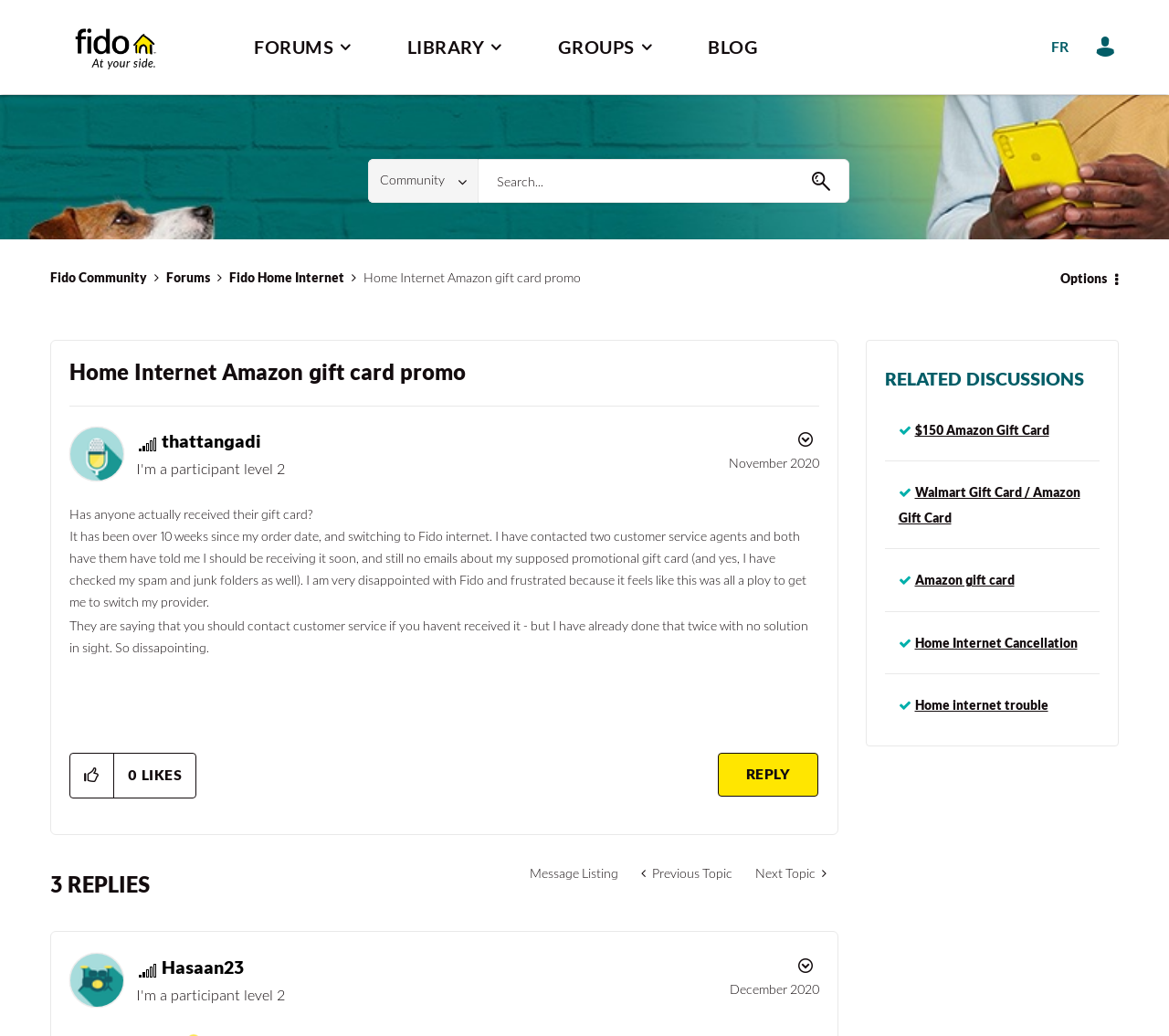Pinpoint the bounding box coordinates of the clickable element needed to complete the instruction: "Reply to Home Internet Amazon gift card promo post". The coordinates should be provided as four float numbers between 0 and 1: [left, top, right, bottom].

[0.614, 0.727, 0.7, 0.769]